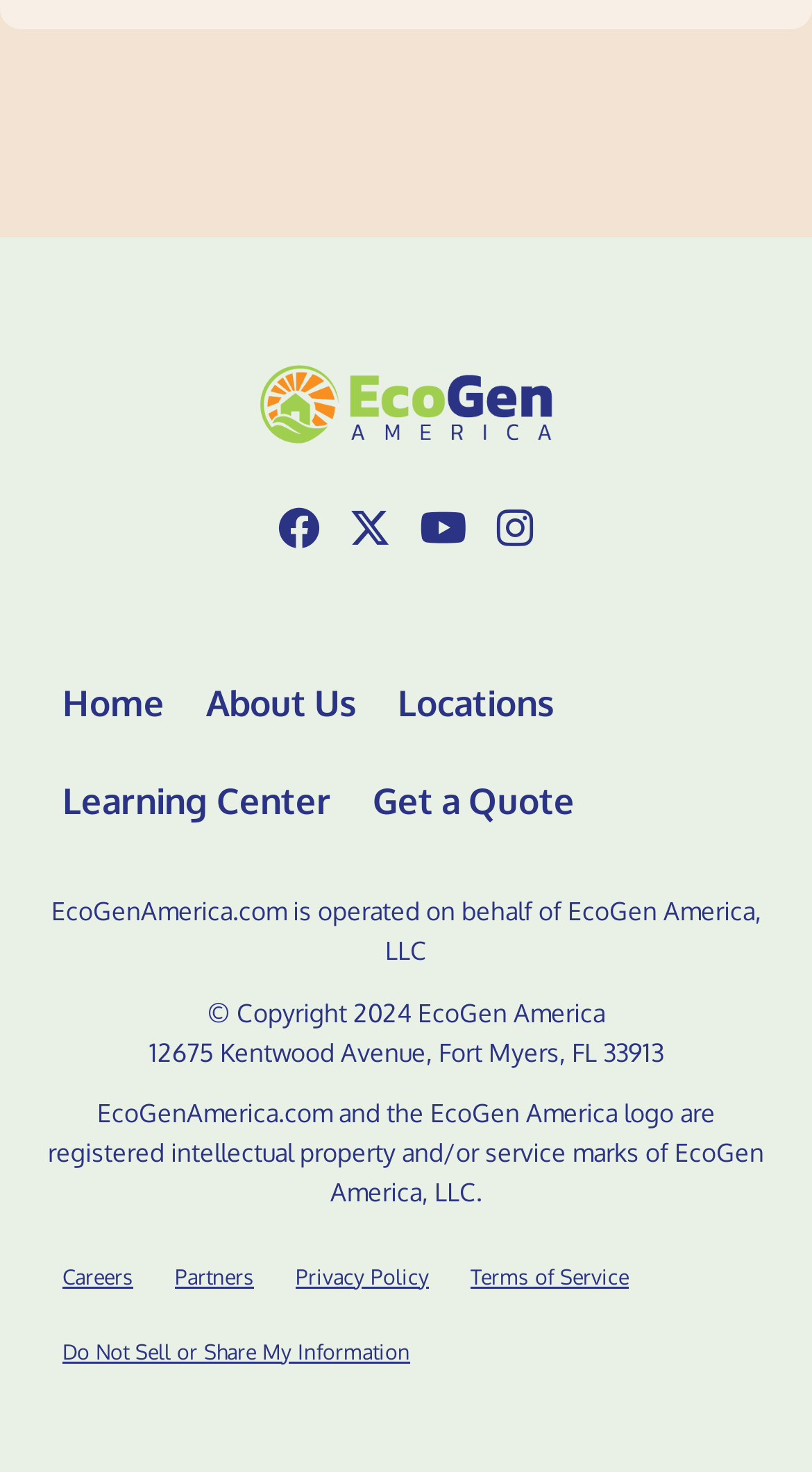What is the address of the company?
Please provide a detailed and comprehensive answer to the question.

The company address can be found in the footer section of the webpage, where it is mentioned as '12675 Kentwood Avenue, Fort Myers, FL 33913'.